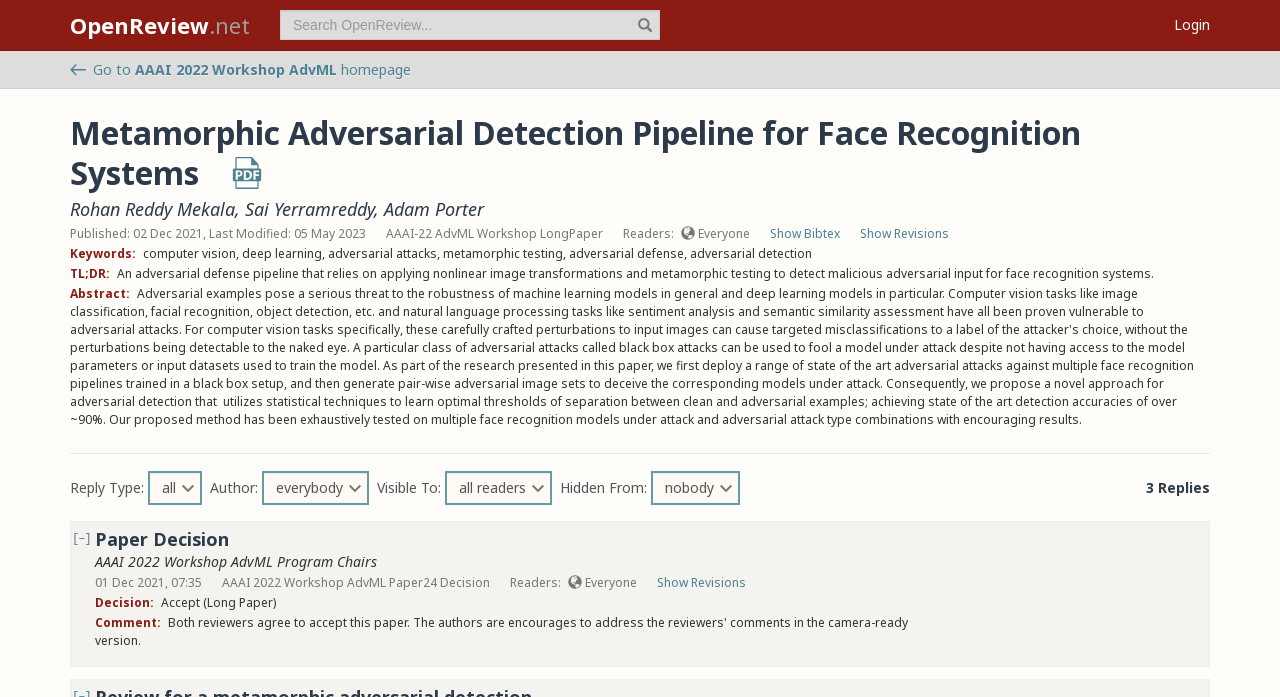Identify the bounding box coordinates for the region of the element that should be clicked to carry out the instruction: "Download PDF". The bounding box coordinates should be four float numbers between 0 and 1, i.e., [left, top, right, bottom].

[0.18, 0.247, 0.205, 0.271]